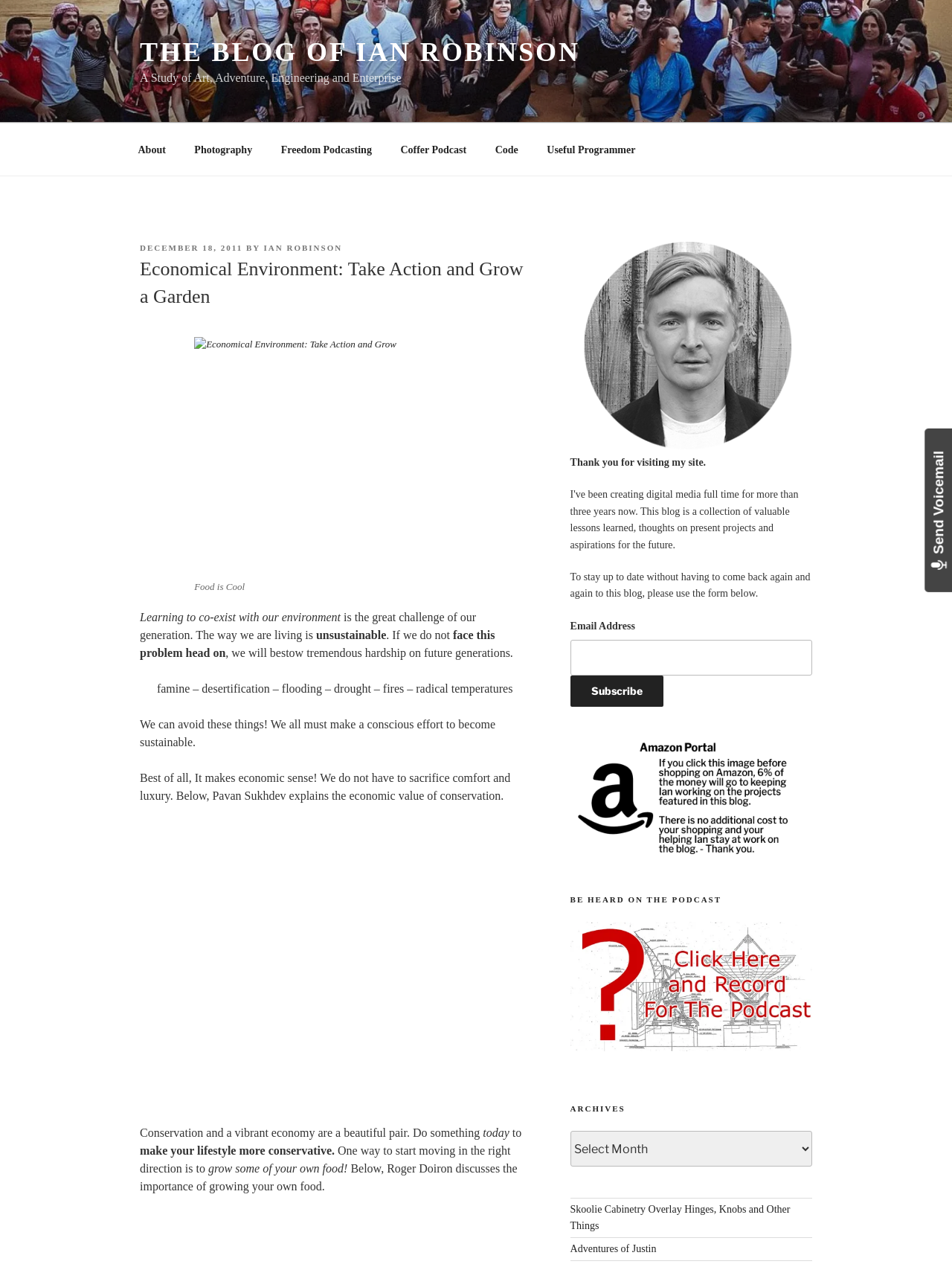Locate the coordinates of the bounding box for the clickable region that fulfills this instruction: "Record a message for the podcast".

[0.599, 0.728, 0.853, 0.829]